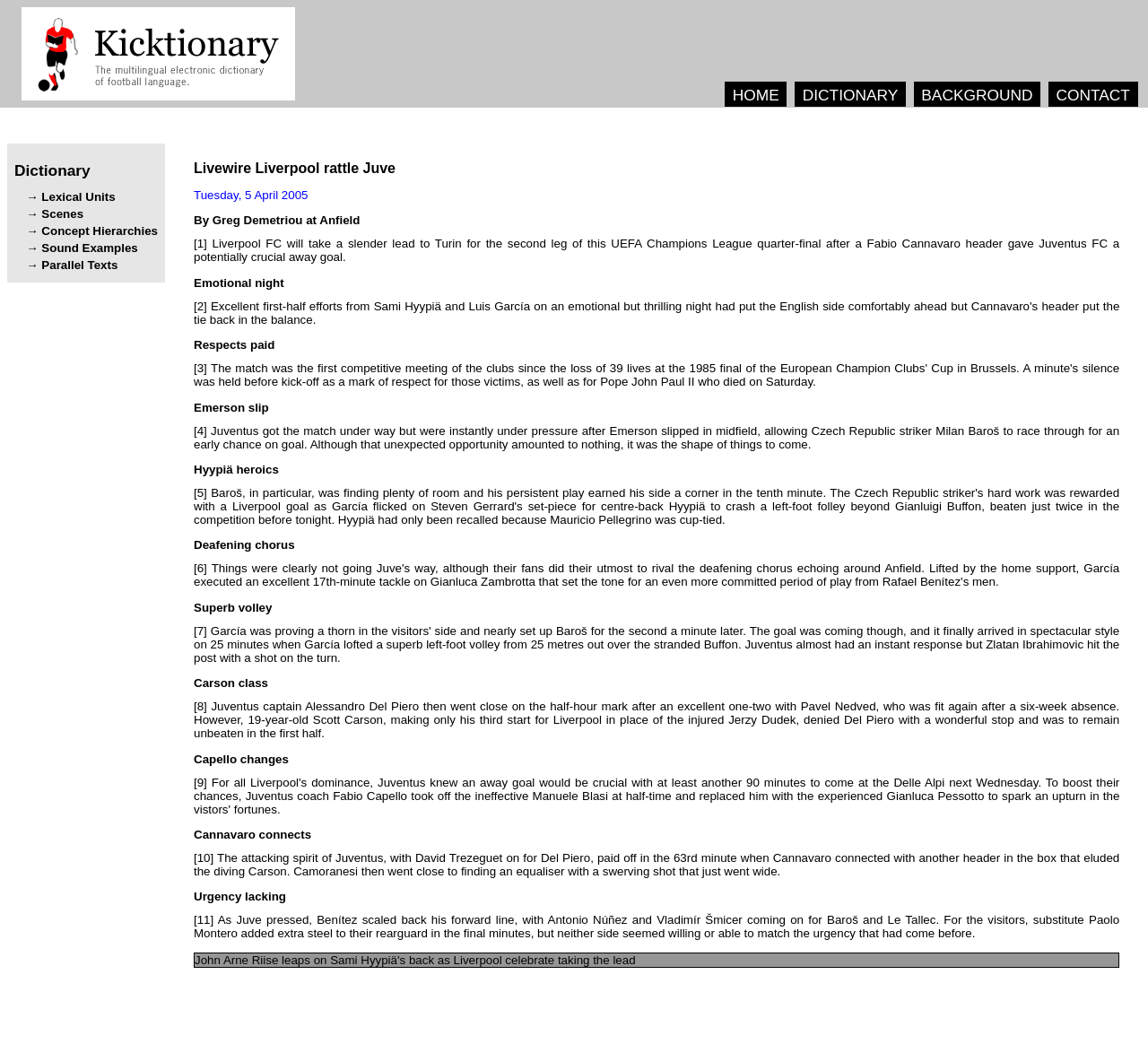Answer the question below using just one word or a short phrase: 
What is the location of the football match?

Anfield